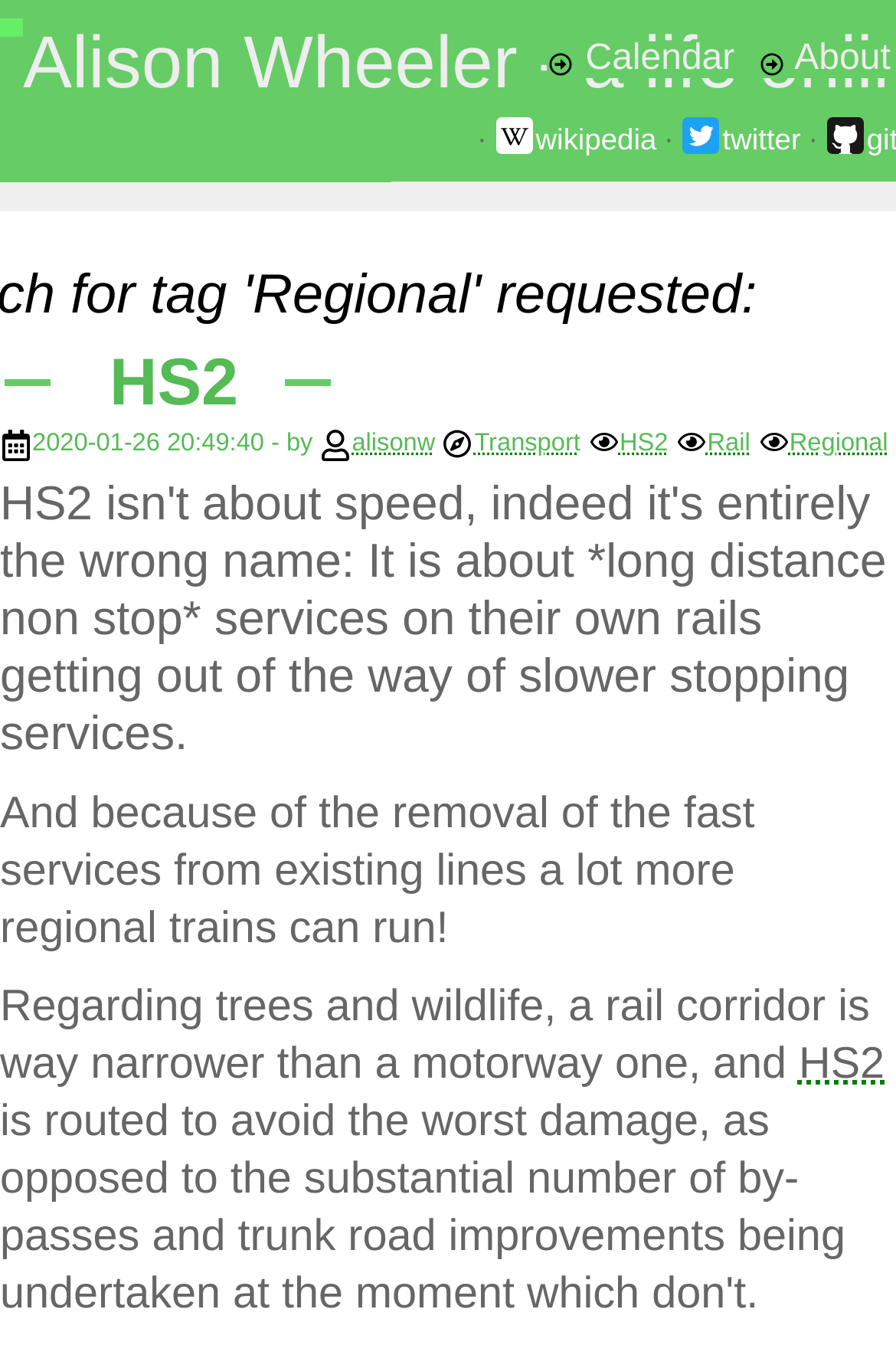Could you provide the bounding box coordinates for the portion of the screen to click to complete this instruction: "Visit Wikipedia"?

[0.552, 0.09, 0.733, 0.116]